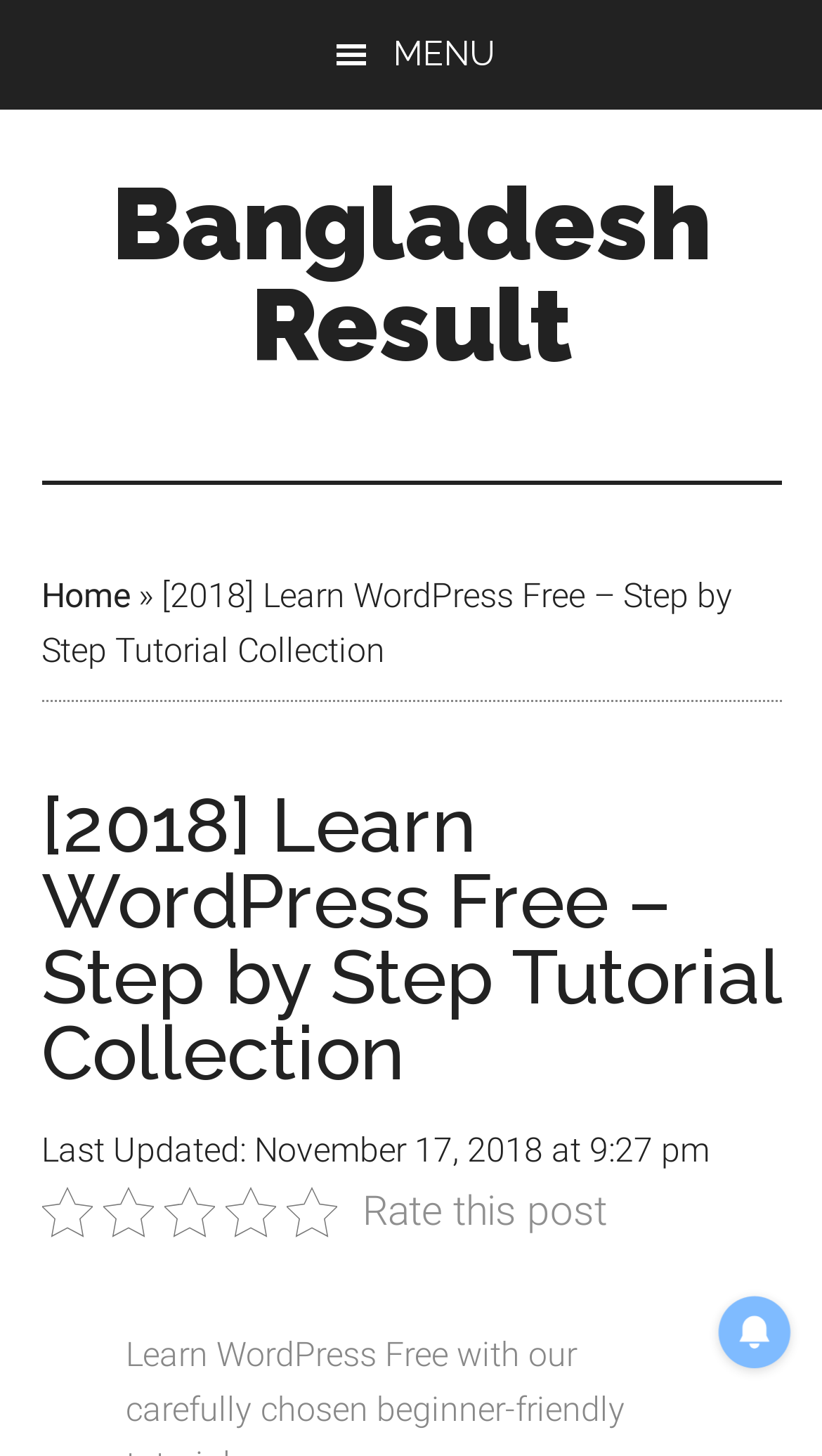What is the rating system used on this website?
Provide a one-word or short-phrase answer based on the image.

Rate this post